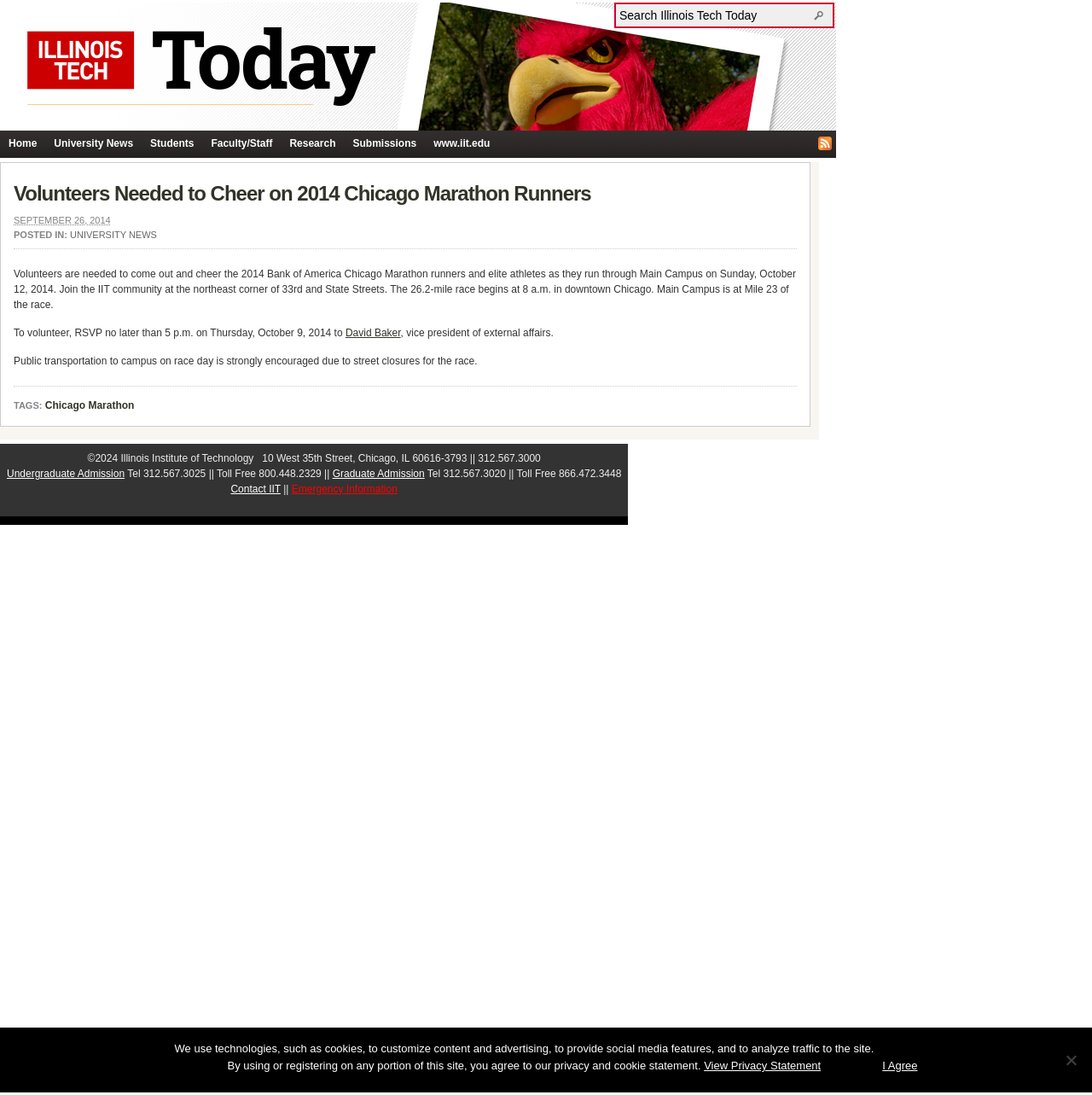Use the details in the image to answer the question thoroughly: 
What is the tag associated with this news article?

I found the answer by reading the text content of the webpage, specifically the section that mentions 'TAGS:' and lists 'Chicago Marathon' as one of the tags.